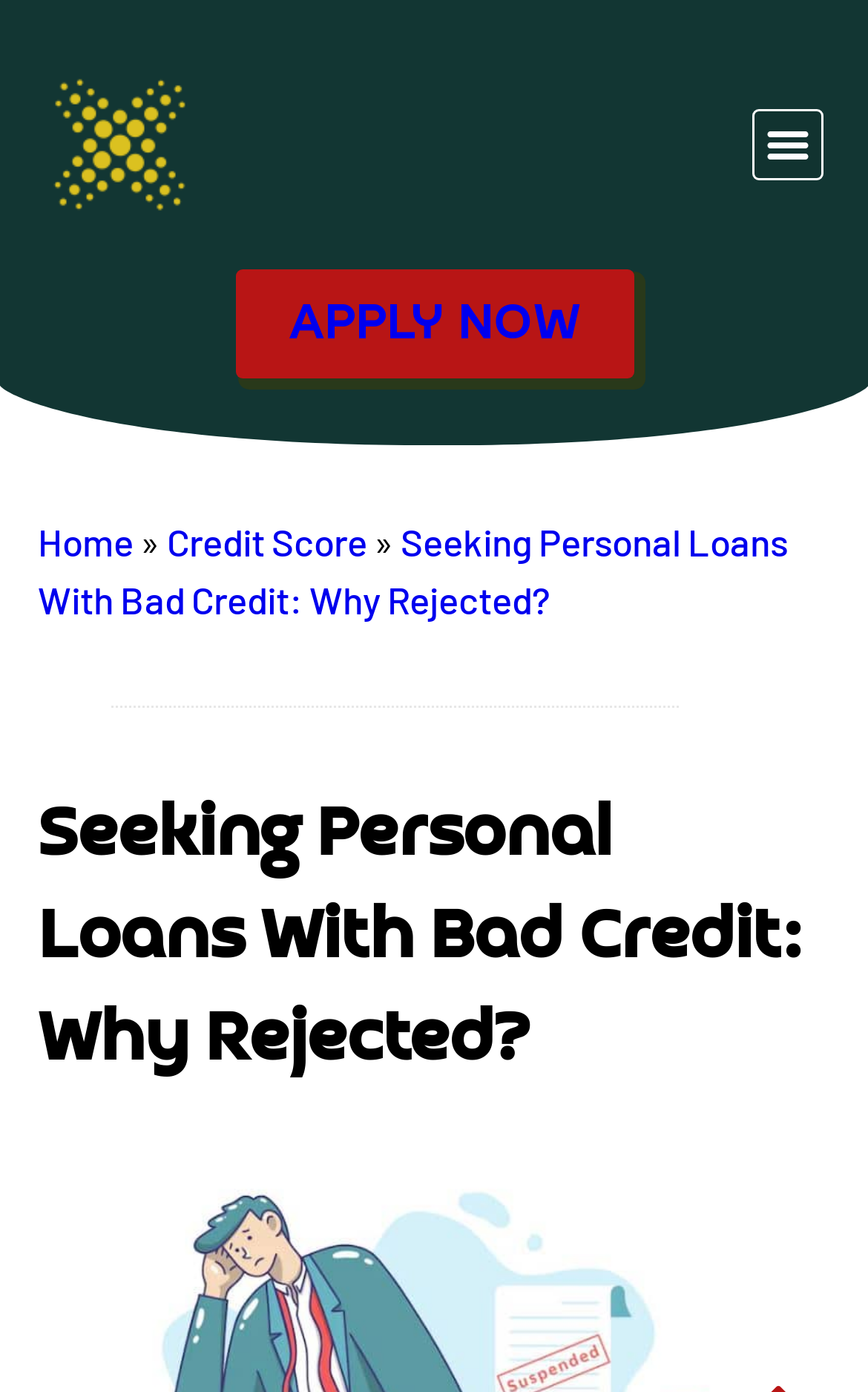Please find the bounding box coordinates in the format (top-left x, top-left y, bottom-right x, bottom-right y) for the given element description. Ensure the coordinates are floating point numbers between 0 and 1. Description: Apply Now

[0.271, 0.193, 0.729, 0.272]